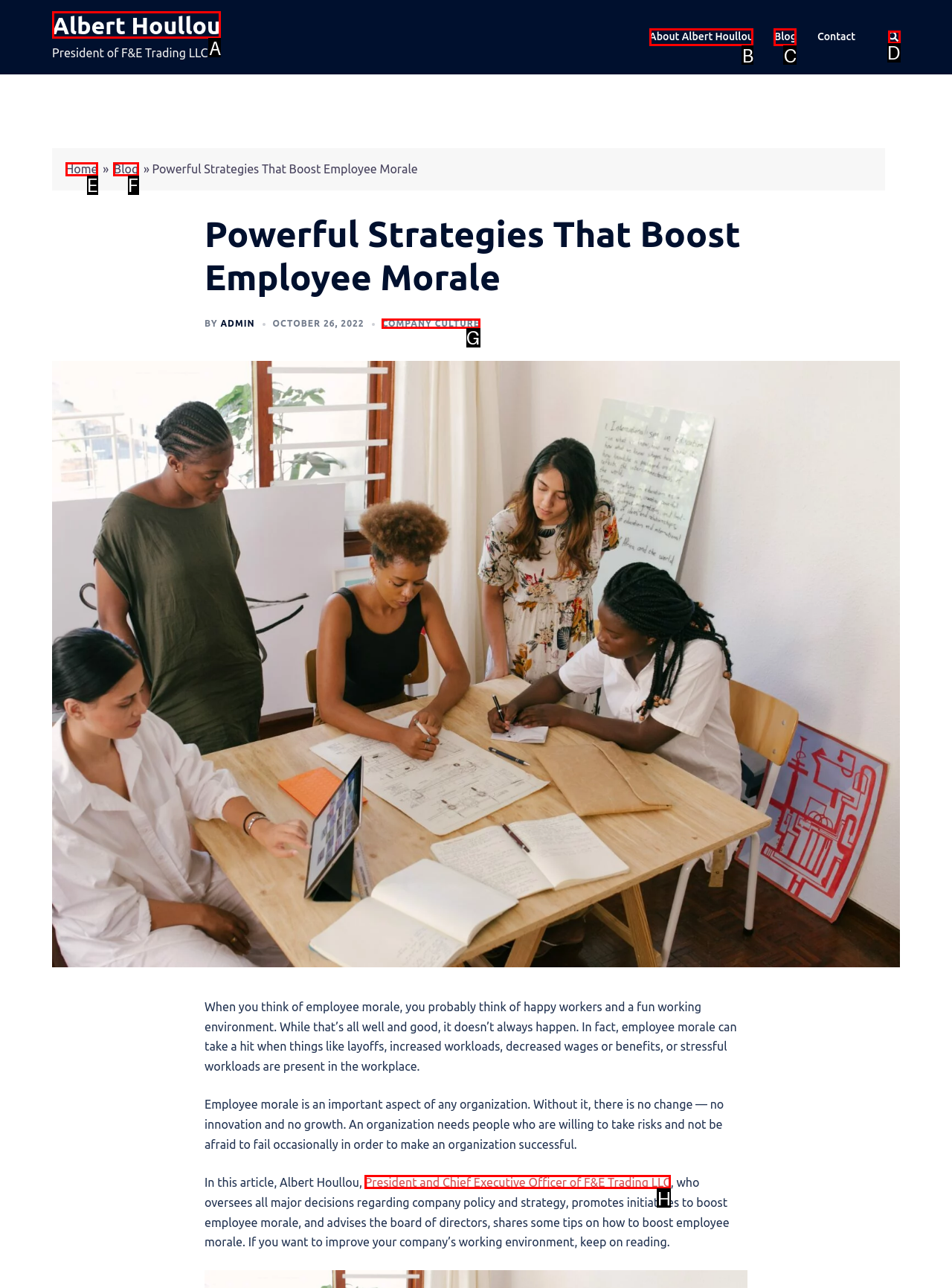Select the appropriate HTML element to click for the following task: visit Albert Houllou's homepage
Answer with the letter of the selected option from the given choices directly.

A